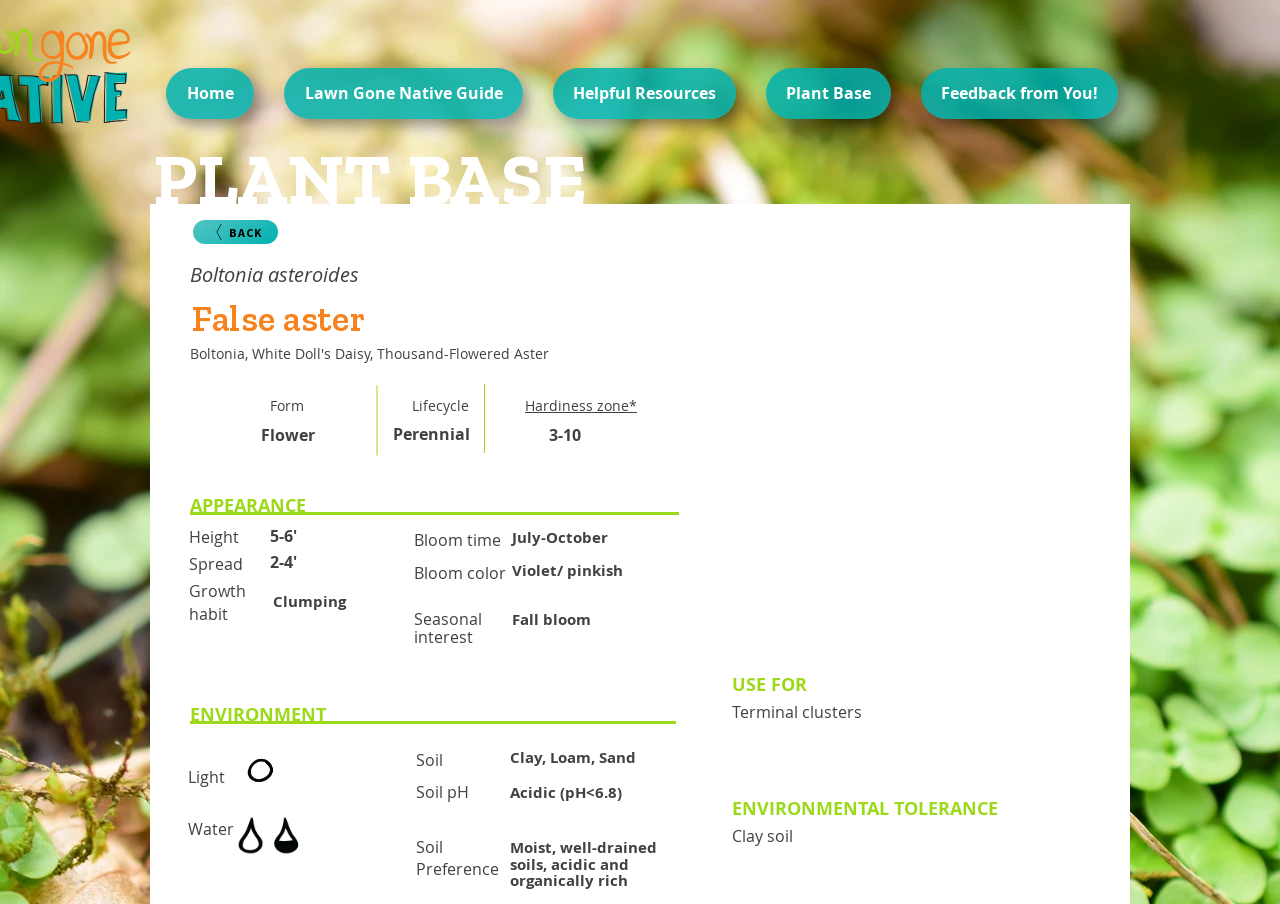Determine the bounding box coordinates of the area to click in order to meet this instruction: "Learn about False aster".

[0.148, 0.329, 0.835, 0.376]